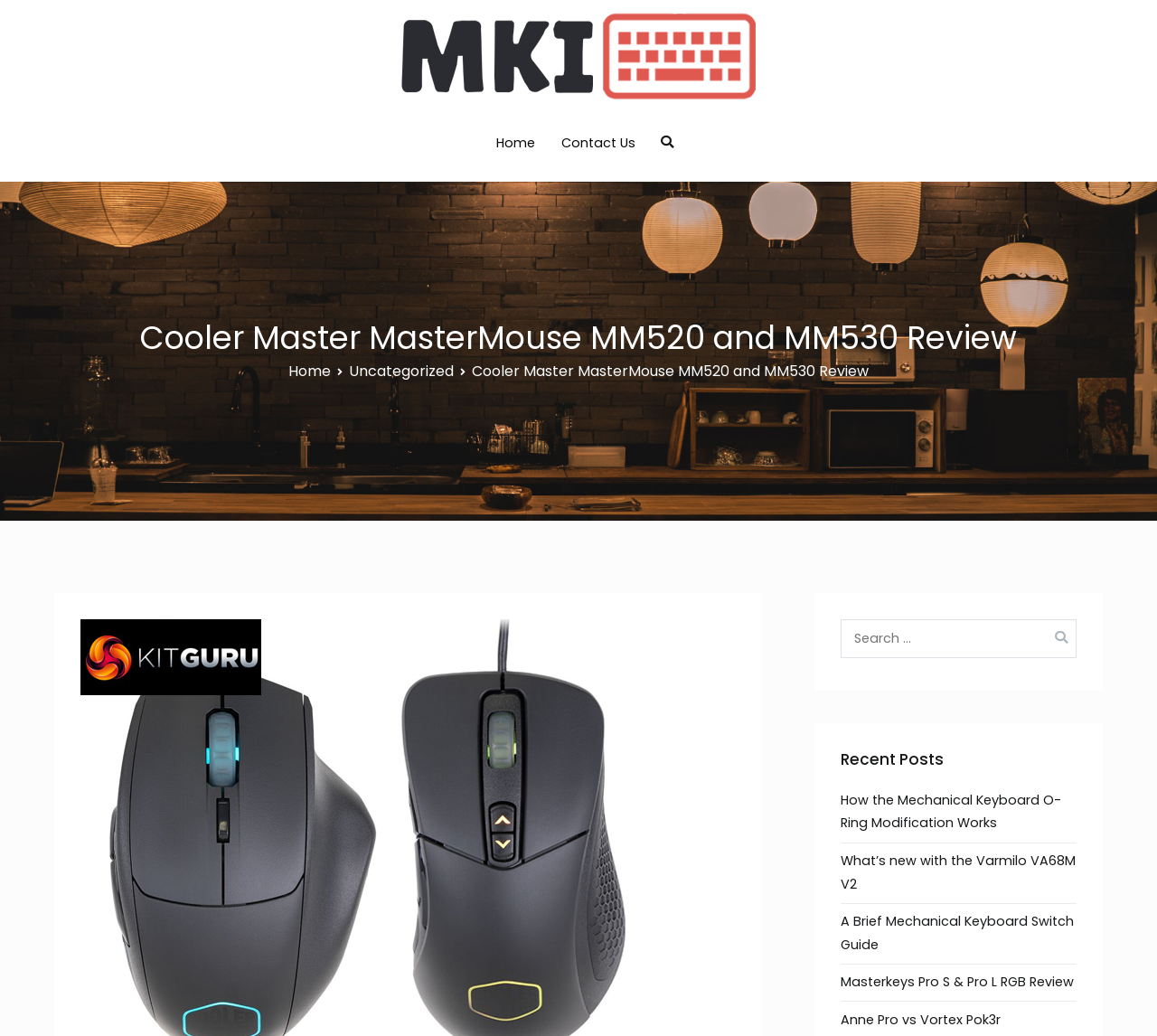How many recent posts are listed?
Please give a well-detailed answer to the question.

I counted the number of links under the 'Recent Posts' heading, and there are four links, which correspond to four recent posts.